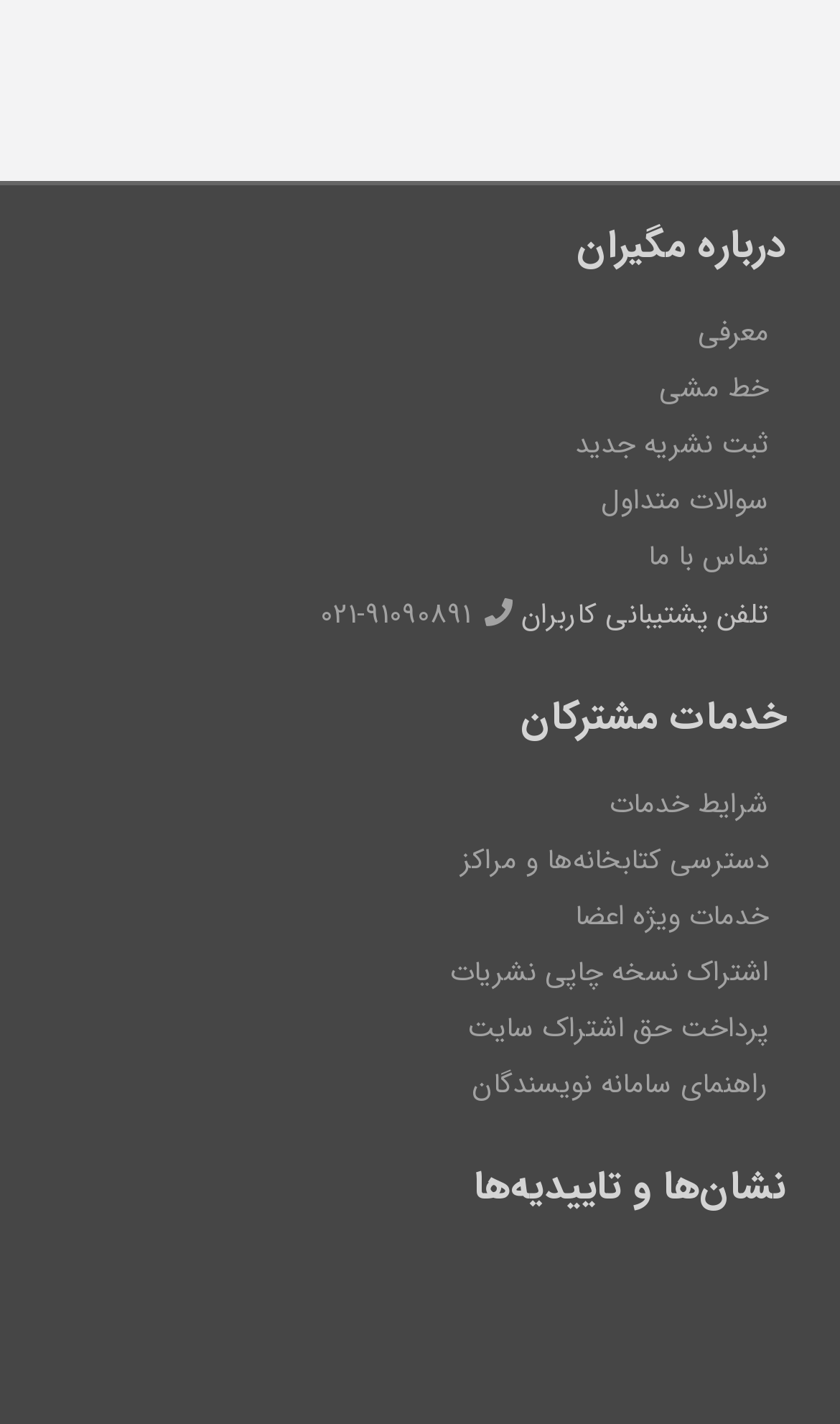What is the name of the logo at the bottom of the page?
Answer the question with detailed information derived from the image.

I found the logo by looking at the link element with the text 'logo-namad' which is located at the bottom of the page, below the static text 'نشان‌ها و تاییدیه‌ها'.